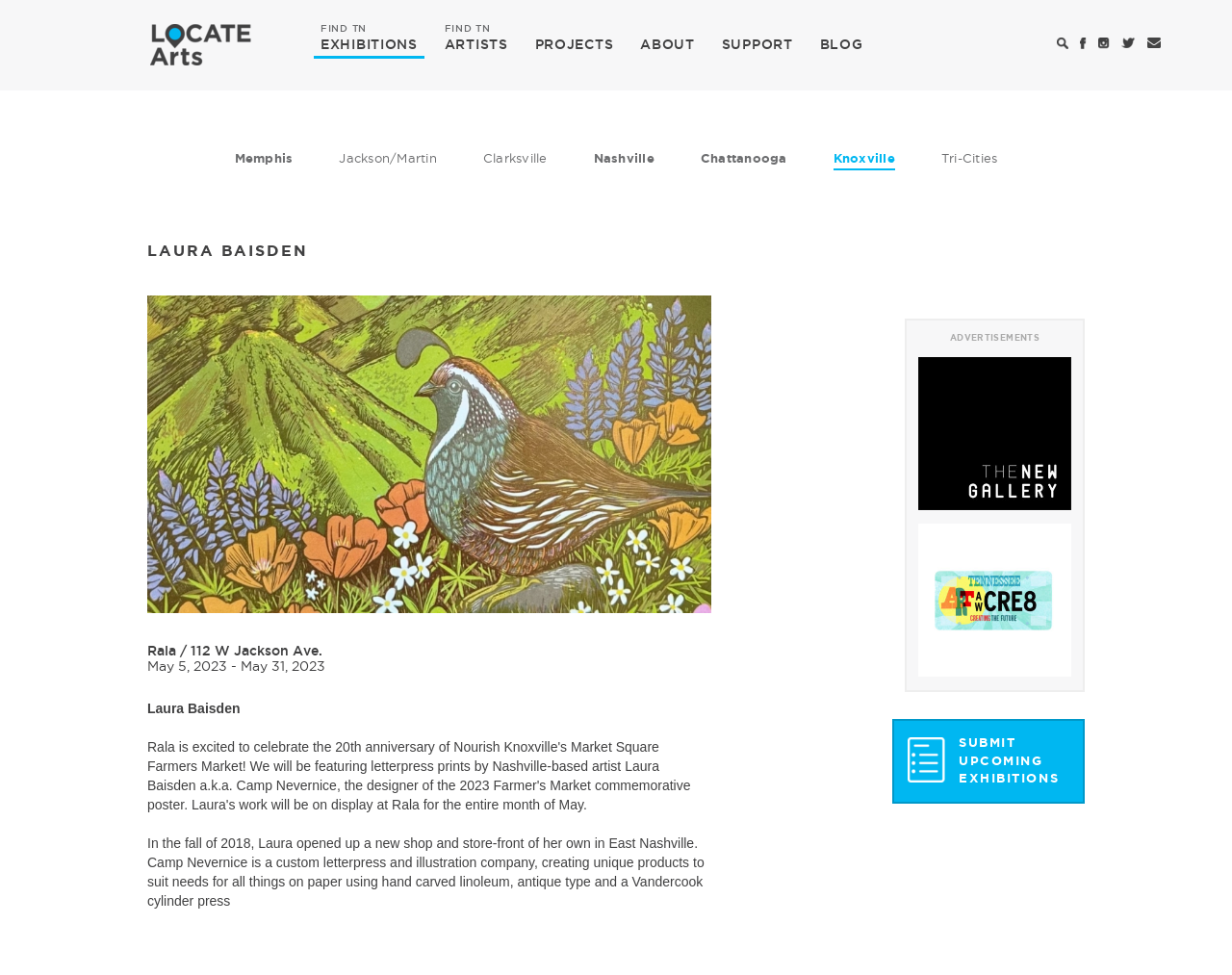Provide a thorough summary of the webpage.

The webpage is about Laura Baisden's exhibitions, provided by LOCATE Arts. At the top, there are several links to navigate to different sections, including "FIND TN EXHIBITIONS", "FIND TN ARTISTS", "PROJECTS", "ABOUT", "SUPPORT", and "BLOG". 

Below these links, there are more links to different cities in Tennessee, such as Memphis, Jackson/Martin, Clarksville, Nashville, Chattanooga, Knoxville, and Tri-Cities. 

The main content of the page is about Laura Baisden, with a large heading displaying her name. There is an article section that contains an image, followed by a heading describing an exhibition at Rala, located at 112 W Jackson Ave, from May 5, 2023, to May 31, 2023. 

Below this, there is a brief description of Laura Baisden, mentioning that she opened a new shop and storefront in East Nashville in the fall of 2018. The description also explains that her company, Camp Nevernice, creates unique products using hand-carved linoleum, antique type, and a Vandercook cylinder press.

To the right of Laura Baisden's description, there is a section titled "ADVERTISEMENTS", which contains two links with images, one to APSU New Gallery and the other to Tennessee Specialty License Plates. 

At the bottom of the page, there is a link to submit upcoming exhibitions. Additionally, there are several social media links and an email address, info@locatearts.org, to contact LOCATE Arts.